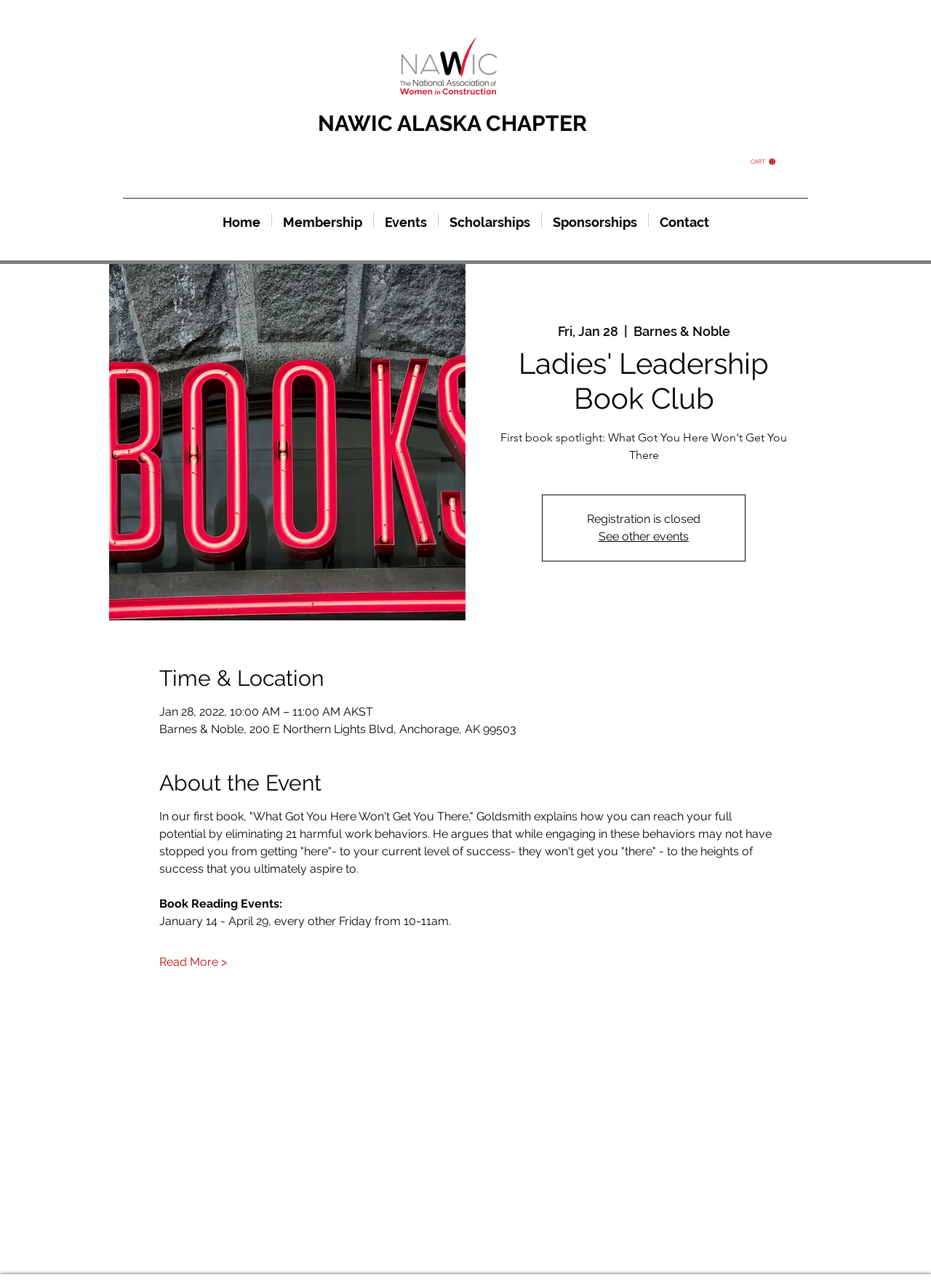From the screenshot, find the bounding box of the UI element matching this description: "See other events". Supply the bounding box coordinates in the form [left, top, right, bottom], each a float between 0 and 1.

[0.643, 0.411, 0.74, 0.422]